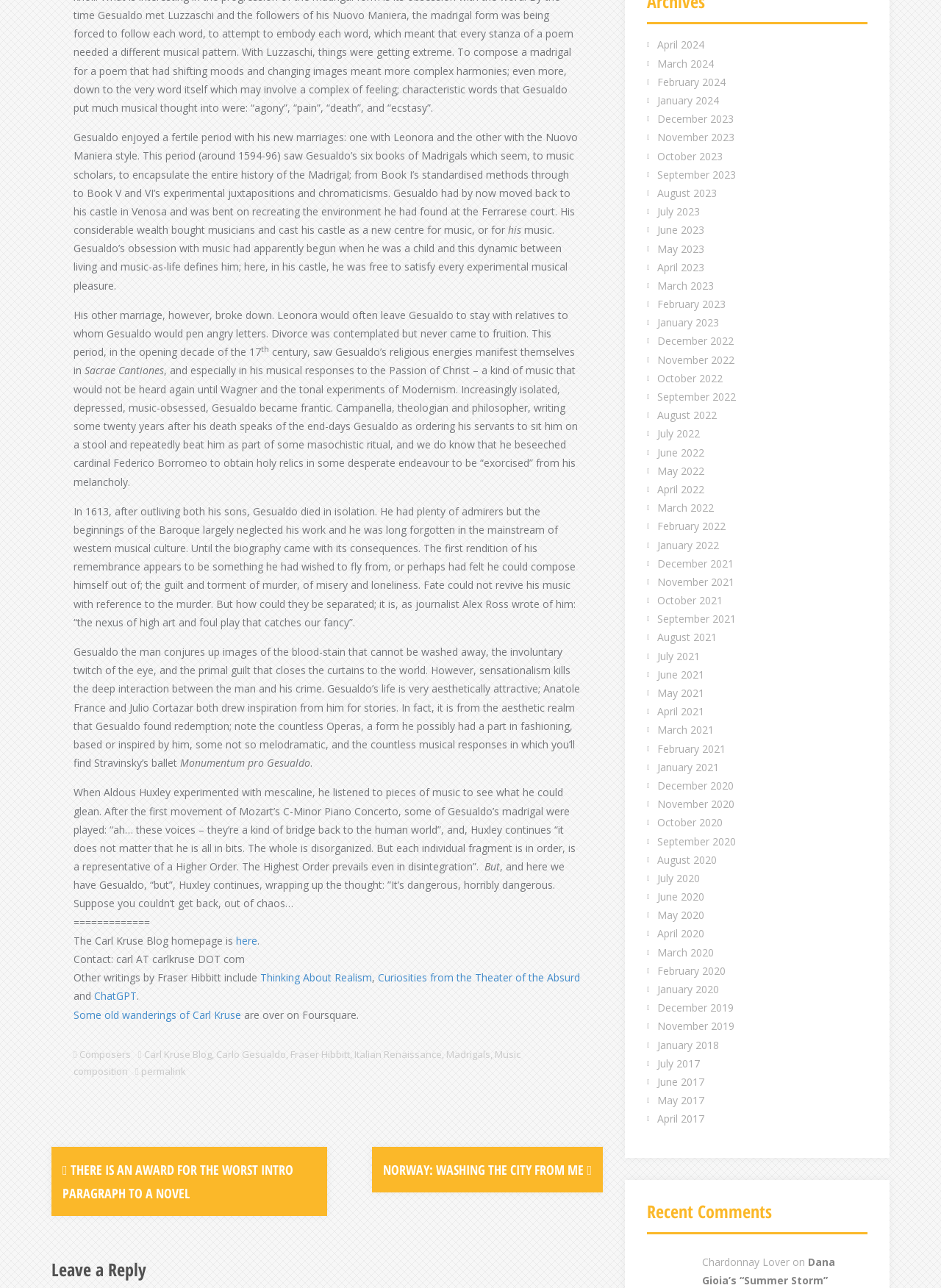Using the format (top-left x, top-left y, bottom-right x, bottom-right y), provide the bounding box coordinates for the described UI element. All values should be floating point numbers between 0 and 1: Madrigals

[0.474, 0.813, 0.521, 0.823]